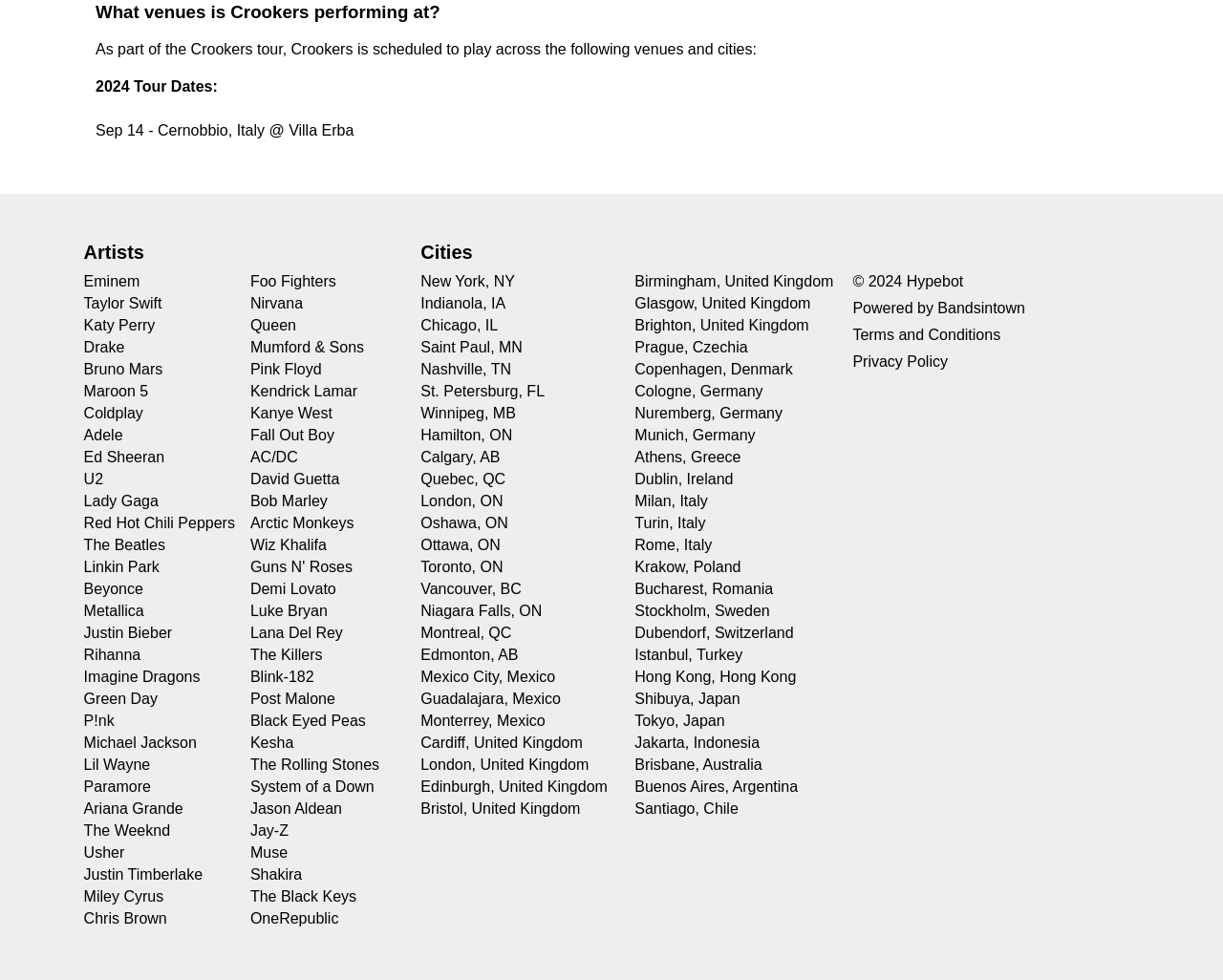Please predict the bounding box coordinates of the element's region where a click is necessary to complete the following instruction: "View 2024 Tour Dates". The coordinates should be represented by four float numbers between 0 and 1, i.e., [left, top, right, bottom].

[0.078, 0.08, 0.922, 0.097]